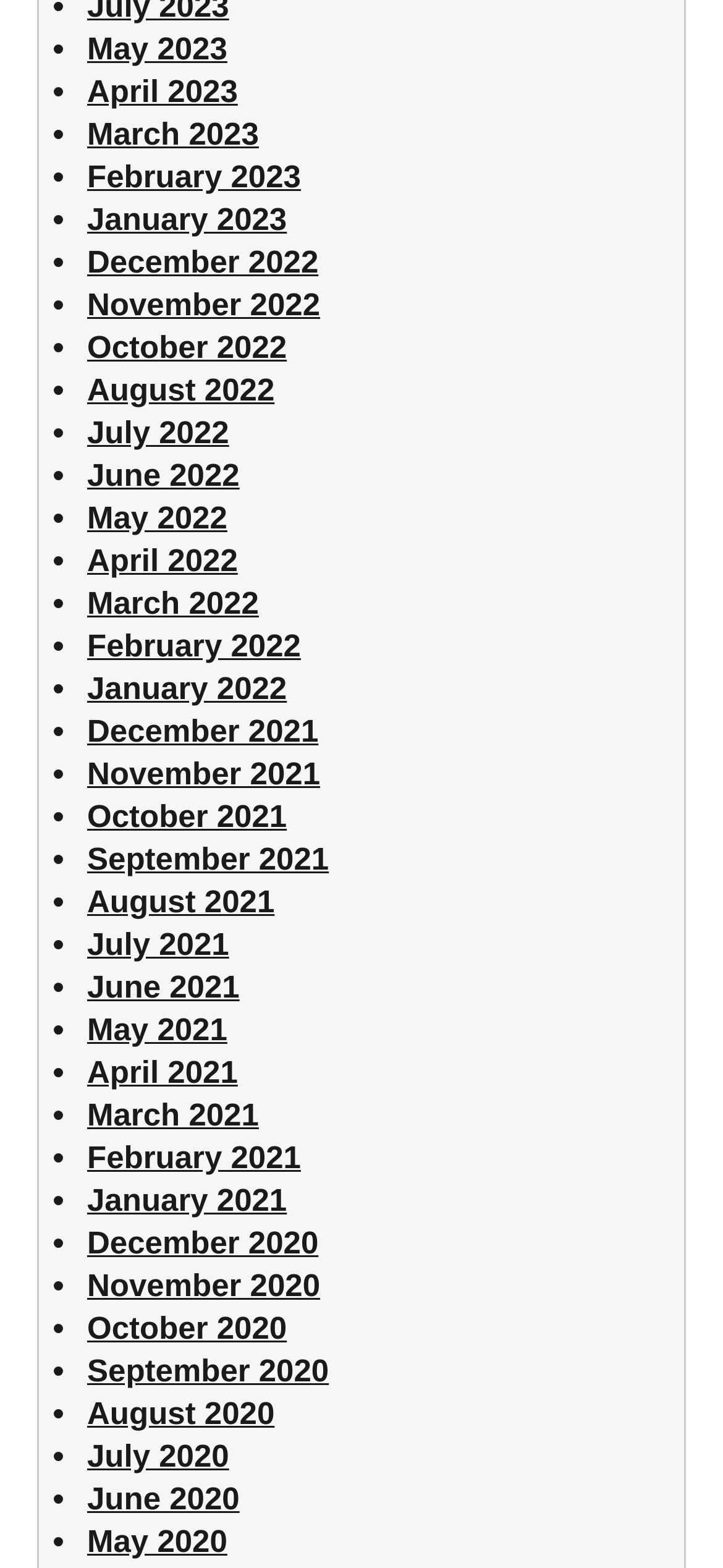Locate the bounding box coordinates of the clickable part needed for the task: "View April 2022".

[0.121, 0.346, 0.329, 0.368]